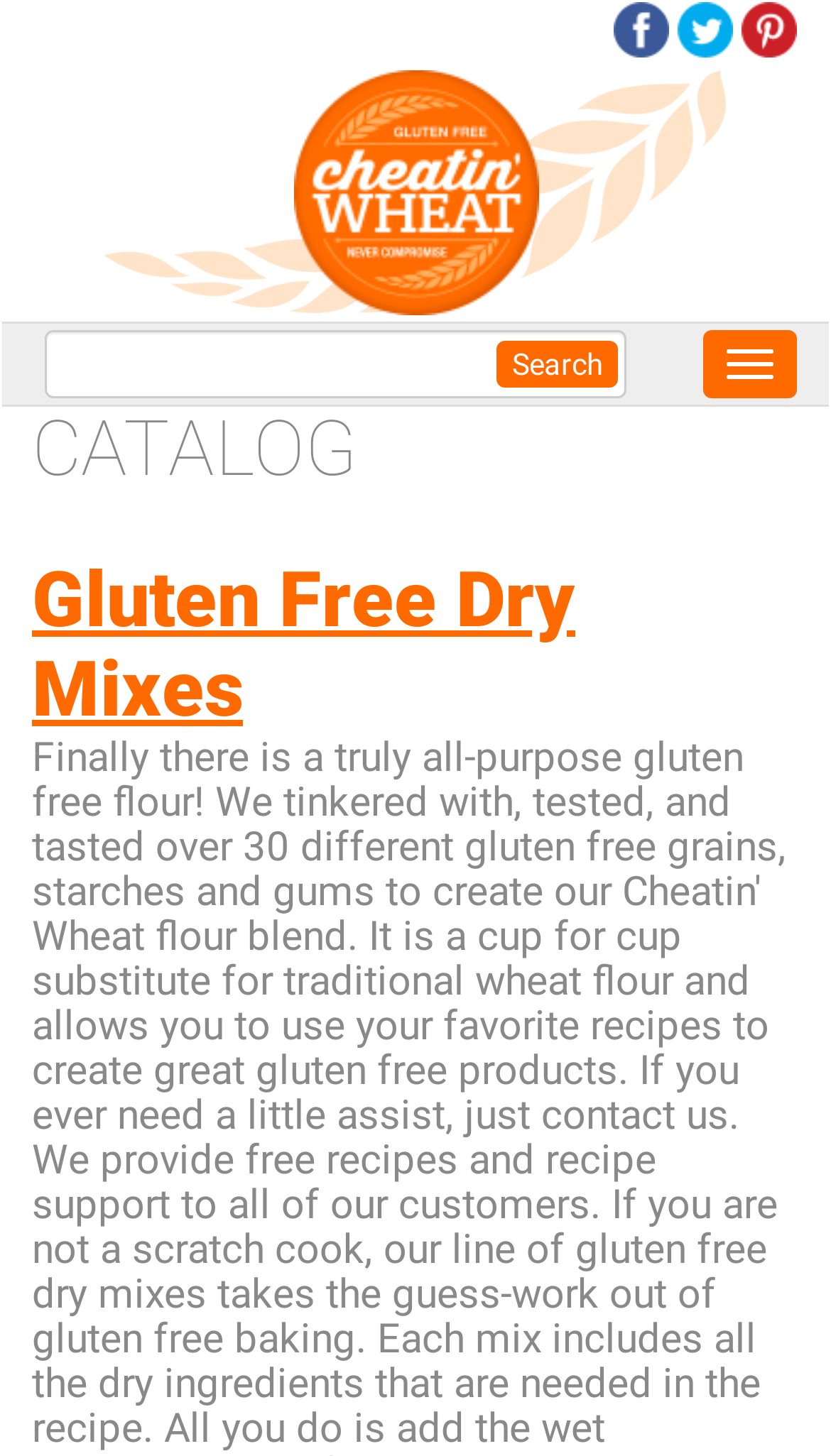Bounding box coordinates are specified in the format (top-left x, top-left y, bottom-right x, bottom-right y). All values are floating point numbers bounded between 0 and 1. Please provide the bounding box coordinate of the region this sentence describes: Gluten Free Dry Mixes

[0.038, 0.381, 0.692, 0.504]